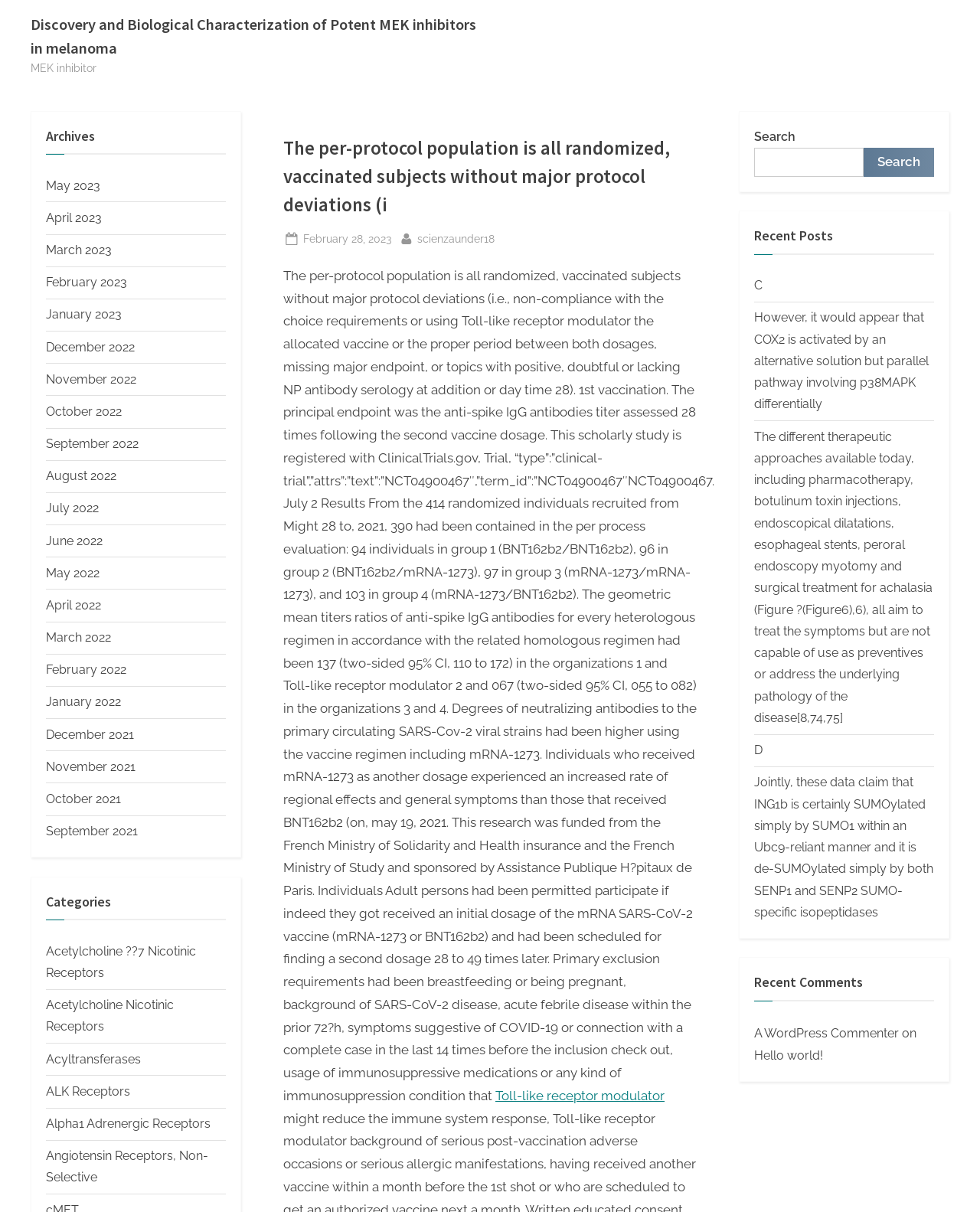Identify the bounding box coordinates of the region that should be clicked to execute the following instruction: "View the categories for Acetylcholine??7 Nicotinic Receptors".

[0.047, 0.779, 0.2, 0.809]